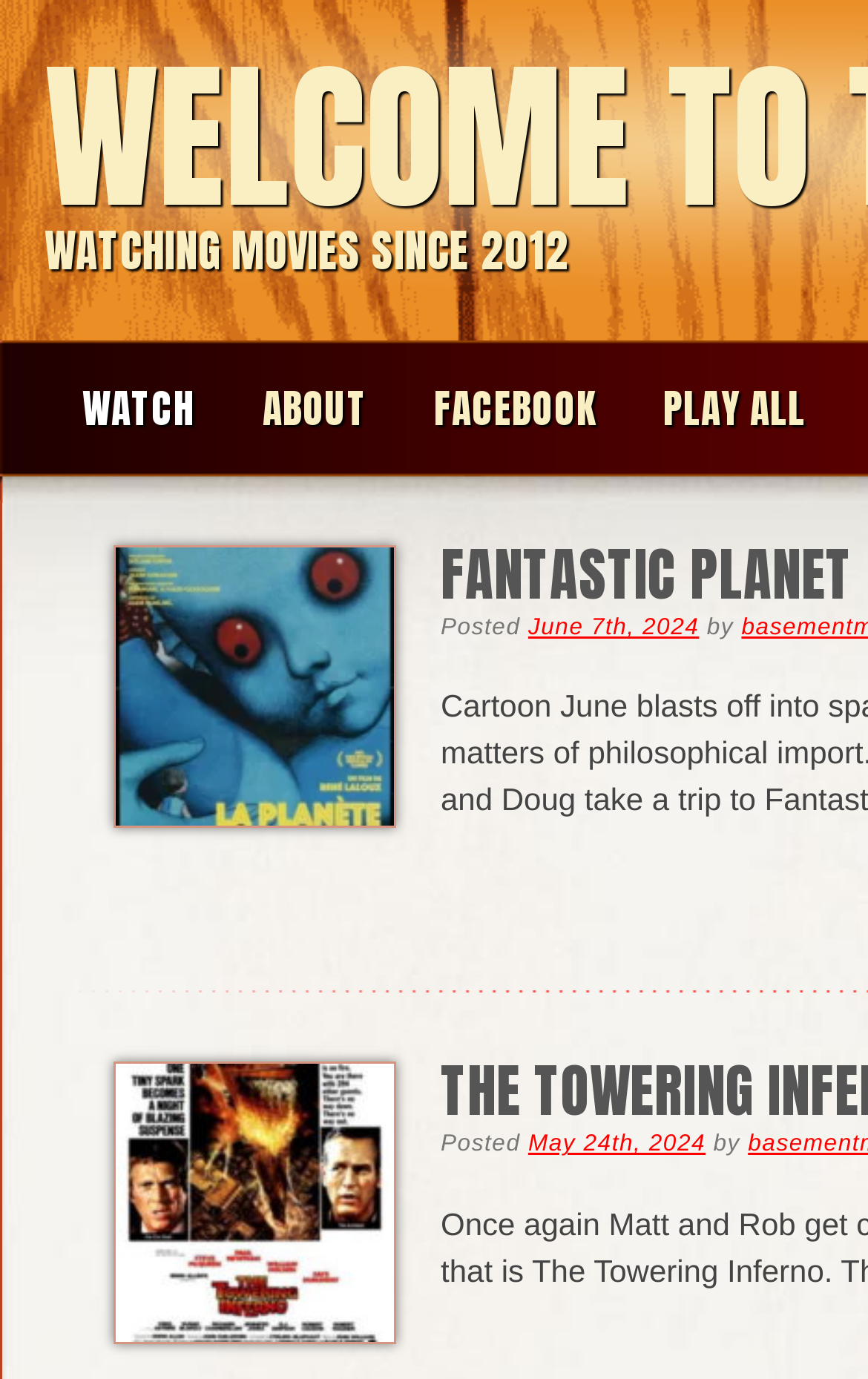What is the word between the date and the author's name in the first post?
Refer to the image and provide a one-word or short phrase answer.

by